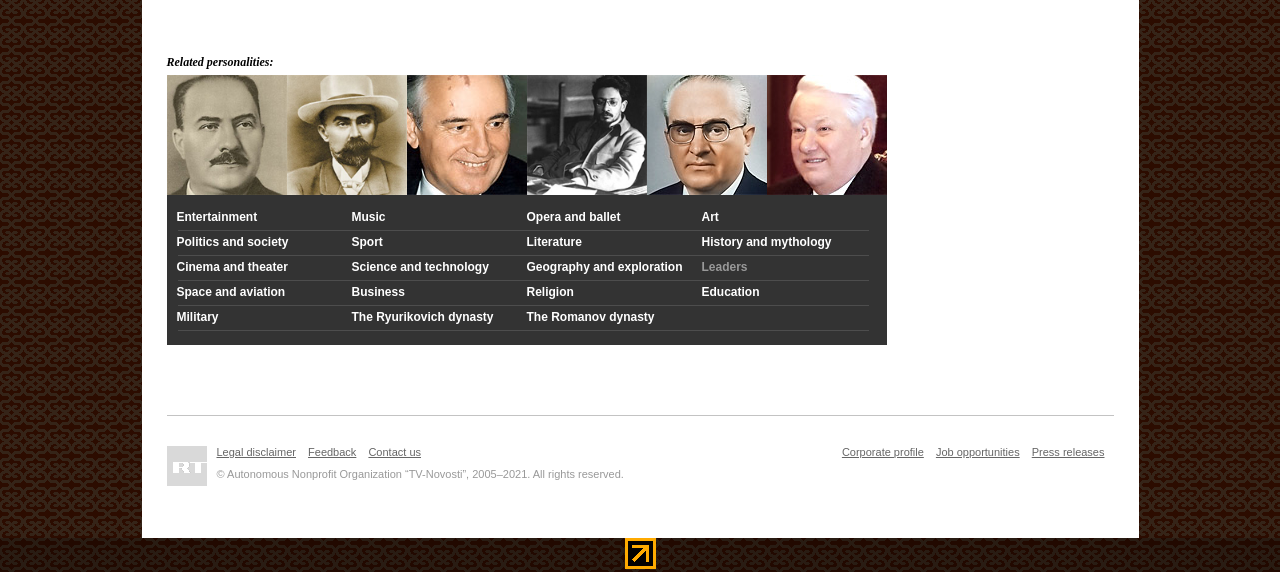What is the copyright year range?
Refer to the image and answer the question using a single word or phrase.

2005-2021